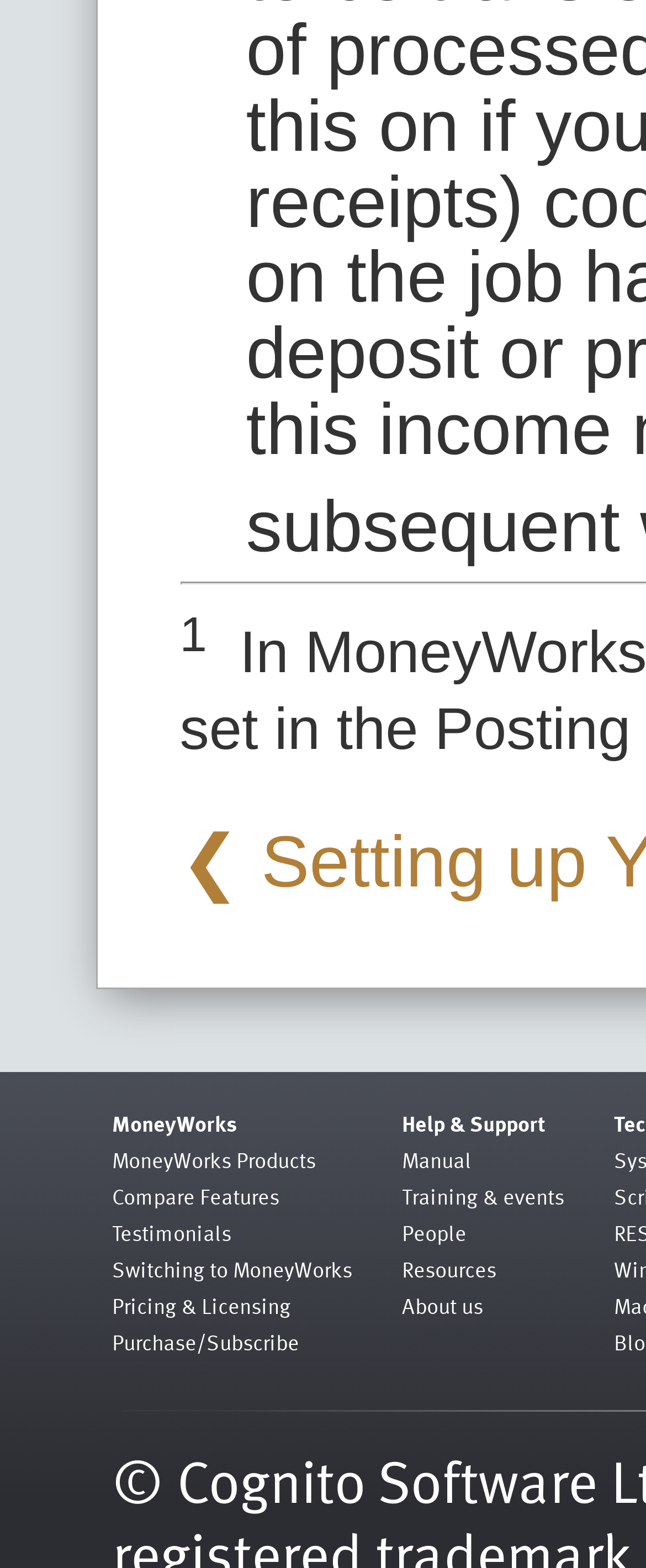Locate the bounding box coordinates of the clickable area needed to fulfill the instruction: "Read the Manual".

[0.622, 0.729, 0.729, 0.75]